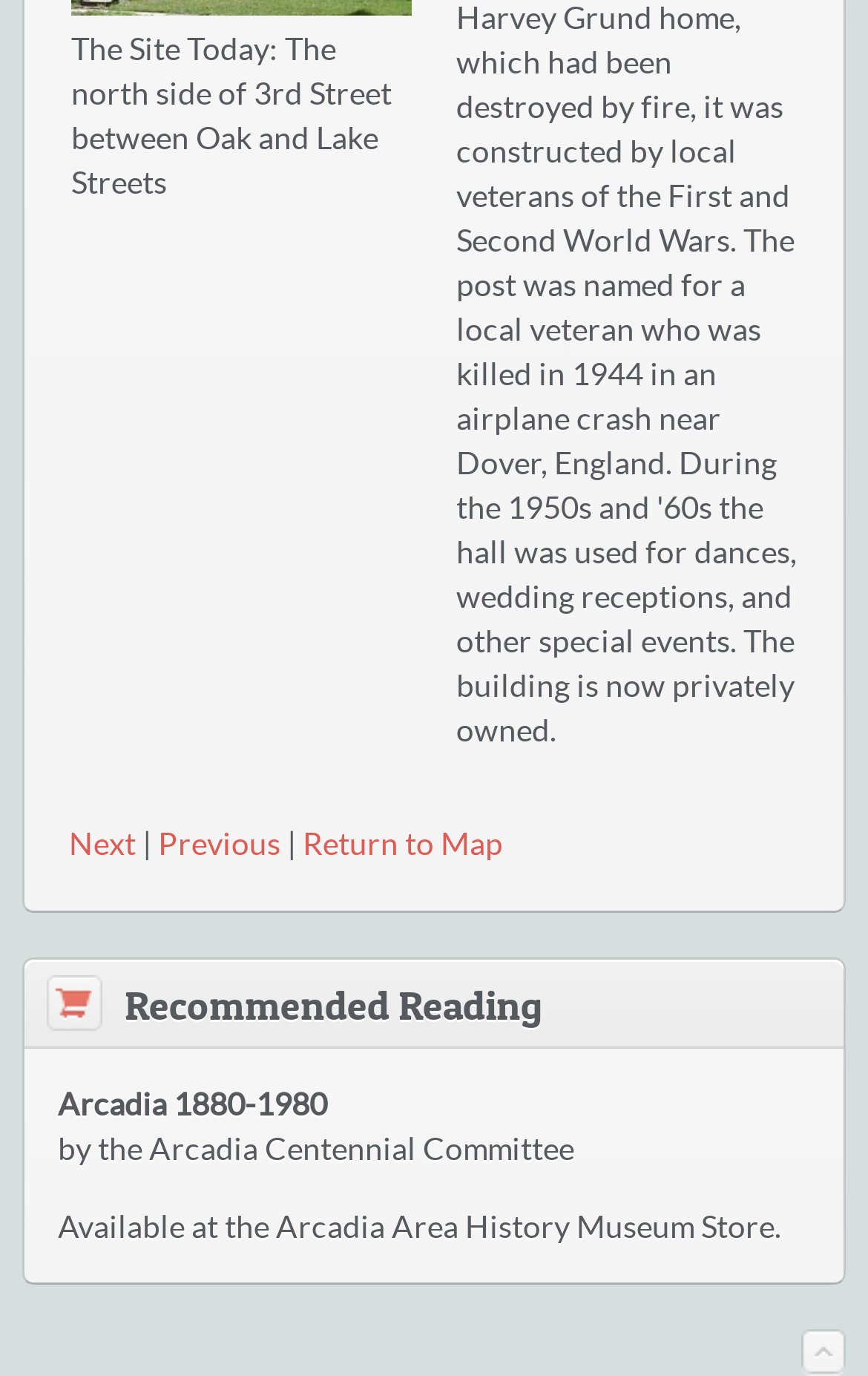Provide the bounding box coordinates for the UI element described in this sentence: "Next". The coordinates should be four float values between 0 and 1, i.e., [left, top, right, bottom].

[0.079, 0.6, 0.164, 0.626]